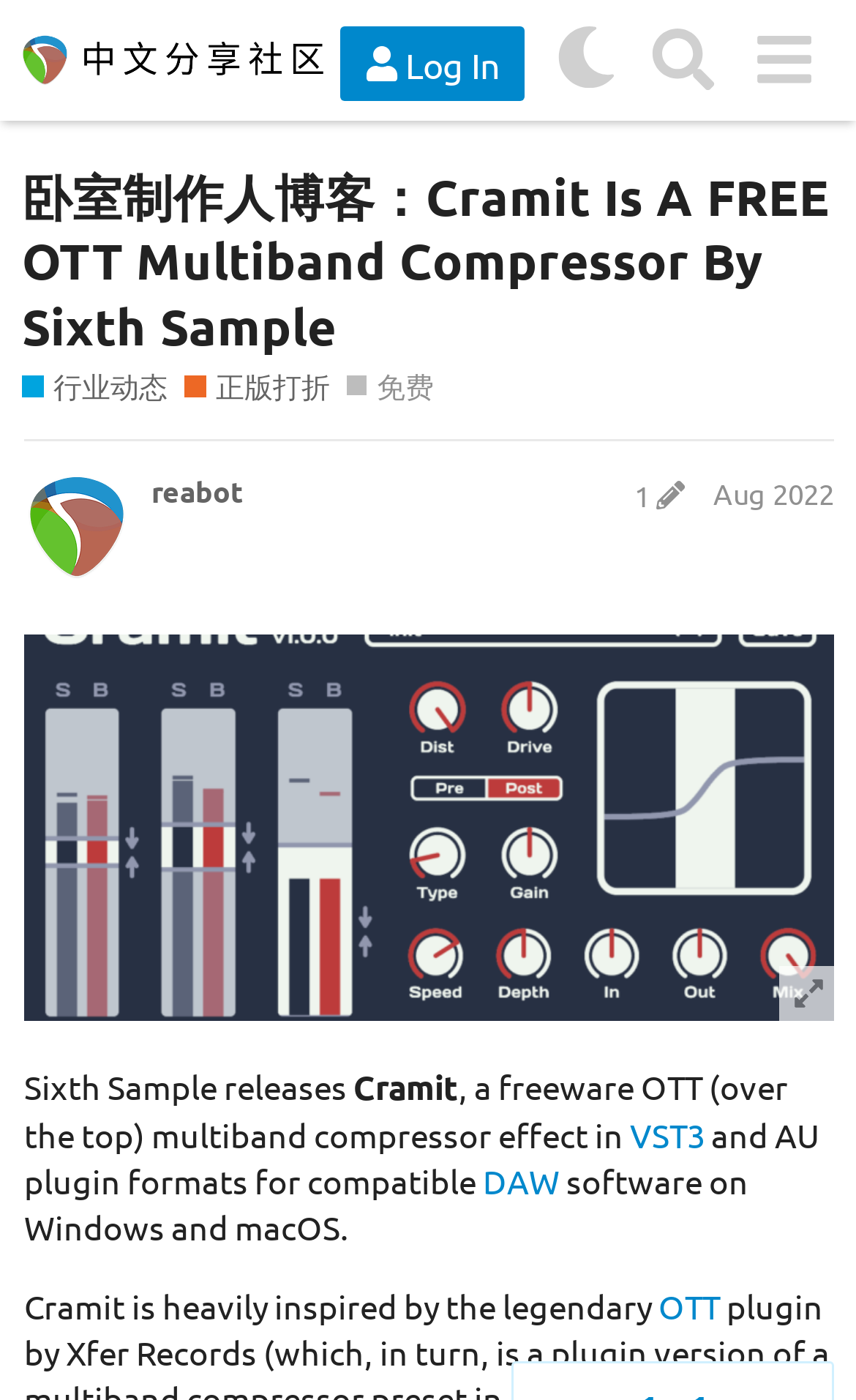Please find the bounding box for the following UI element description. Provide the coordinates in (top-left x, top-left y, bottom-right x, bottom-right y) format, with values between 0 and 1: Log In

[0.396, 0.019, 0.612, 0.072]